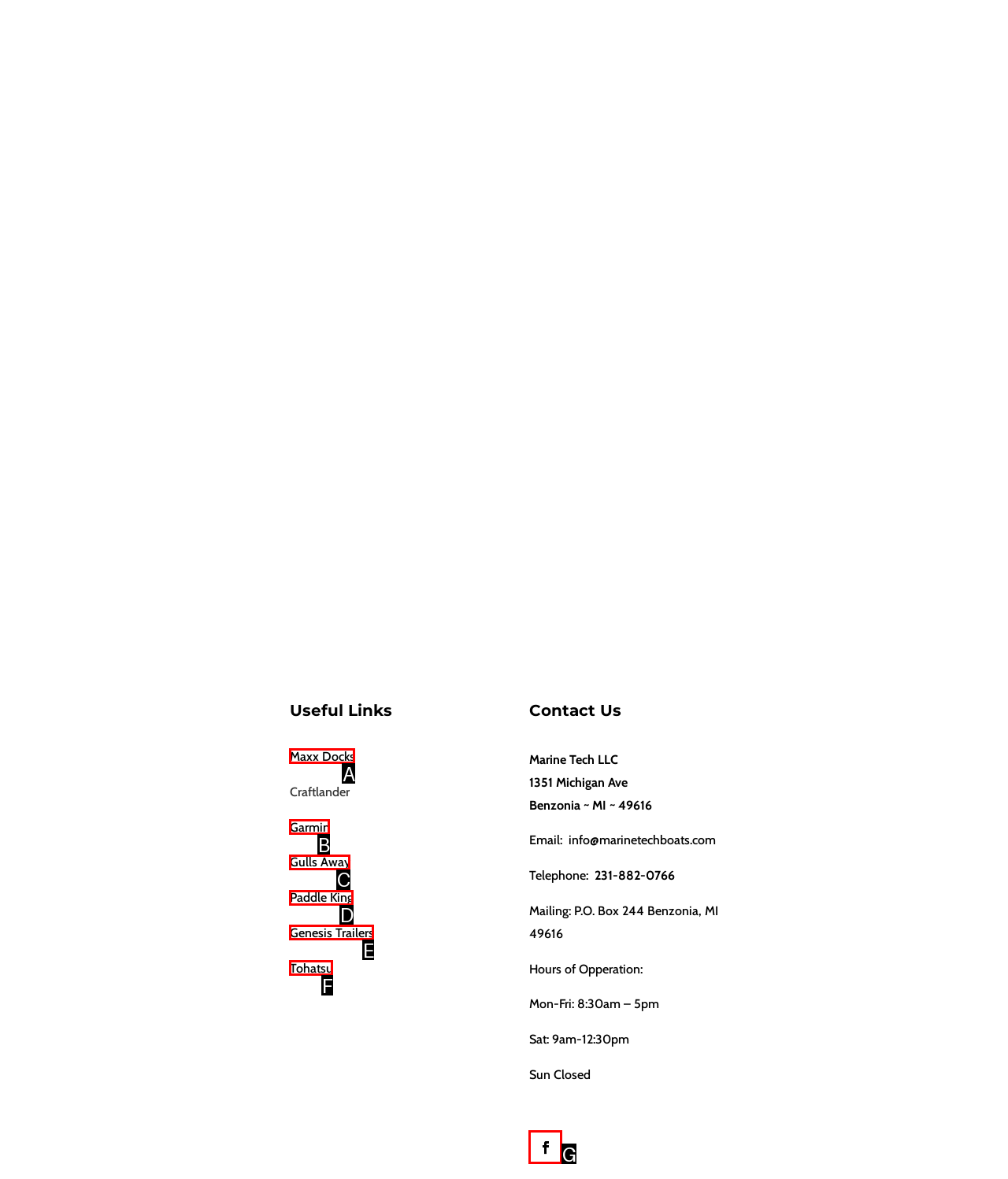From the description: Paddle King, select the HTML element that fits best. Reply with the letter of the appropriate option.

D